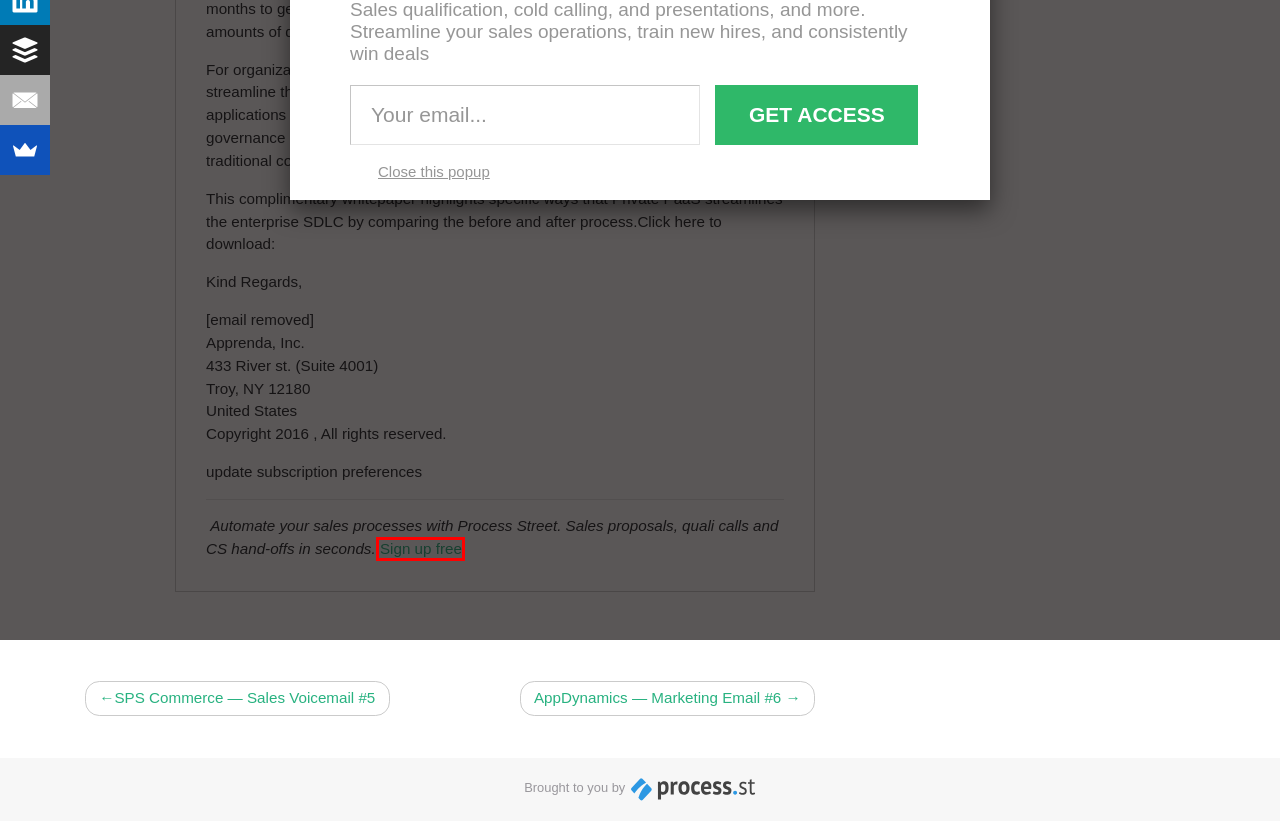Analyze the given webpage screenshot and identify the UI element within the red bounding box. Select the webpage description that best matches what you expect the new webpage to look like after clicking the element. Here are the candidates:
A. Epicor Sales – Inside SaaS Sales
B. Inside SaaS Sales – The sales and marketing cadences of top SaaS companies
C. Process Street Sales – Inside SaaS Sales
D. Bamboo HR Sales – Inside SaaS Sales
E. Salesforce Sales – Inside SaaS Sales
F. AppDynamics  — Marketing Email #6 – Inside SaaS Sales
G. Process Street | Checklist, Workflow and SOP Software
H. SPS Commerce  — Sales Voicemail #5 – Inside SaaS Sales

G